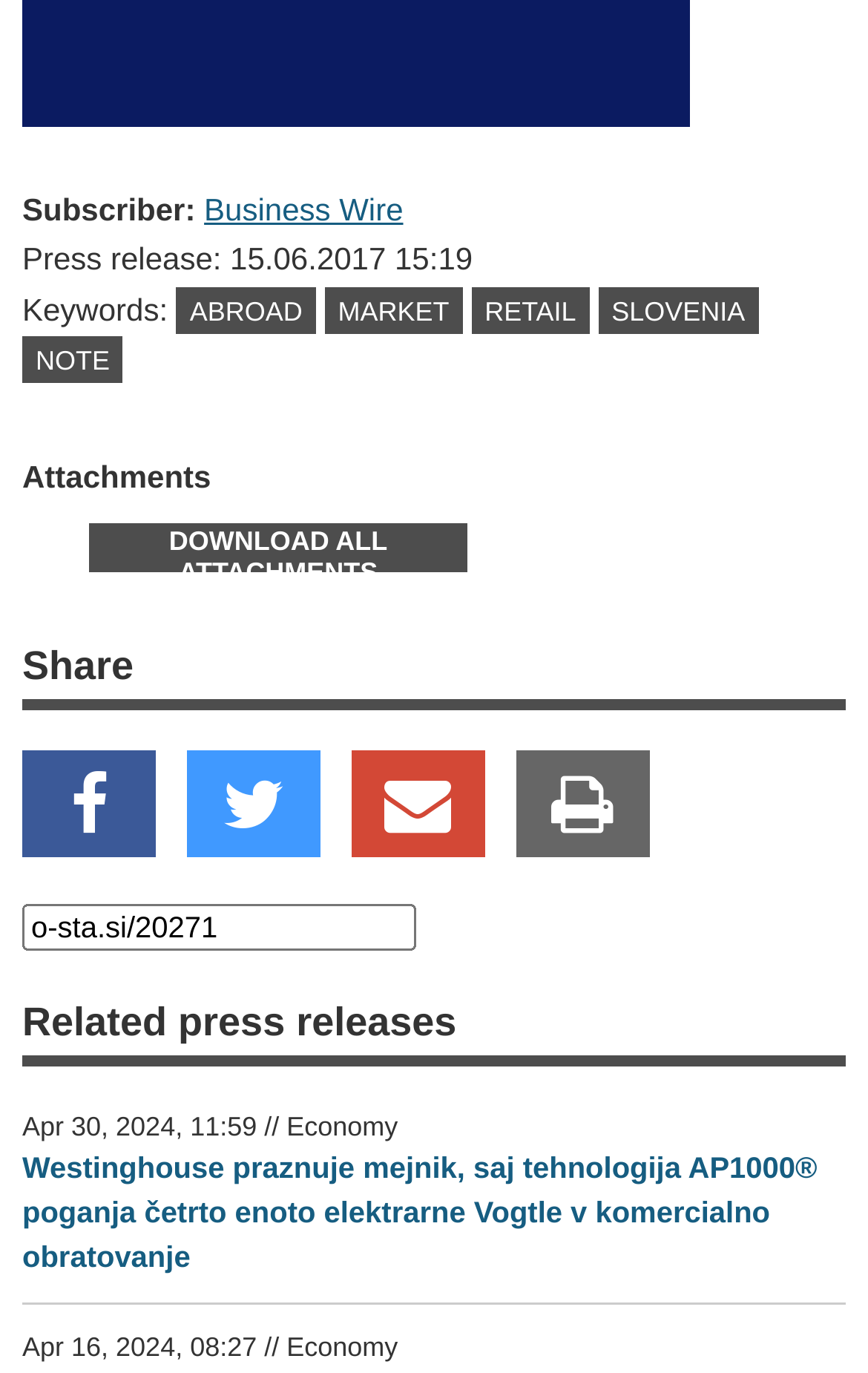Pinpoint the bounding box coordinates of the area that must be clicked to complete this instruction: "Click the 'Share' button".

[0.026, 0.462, 0.974, 0.517]